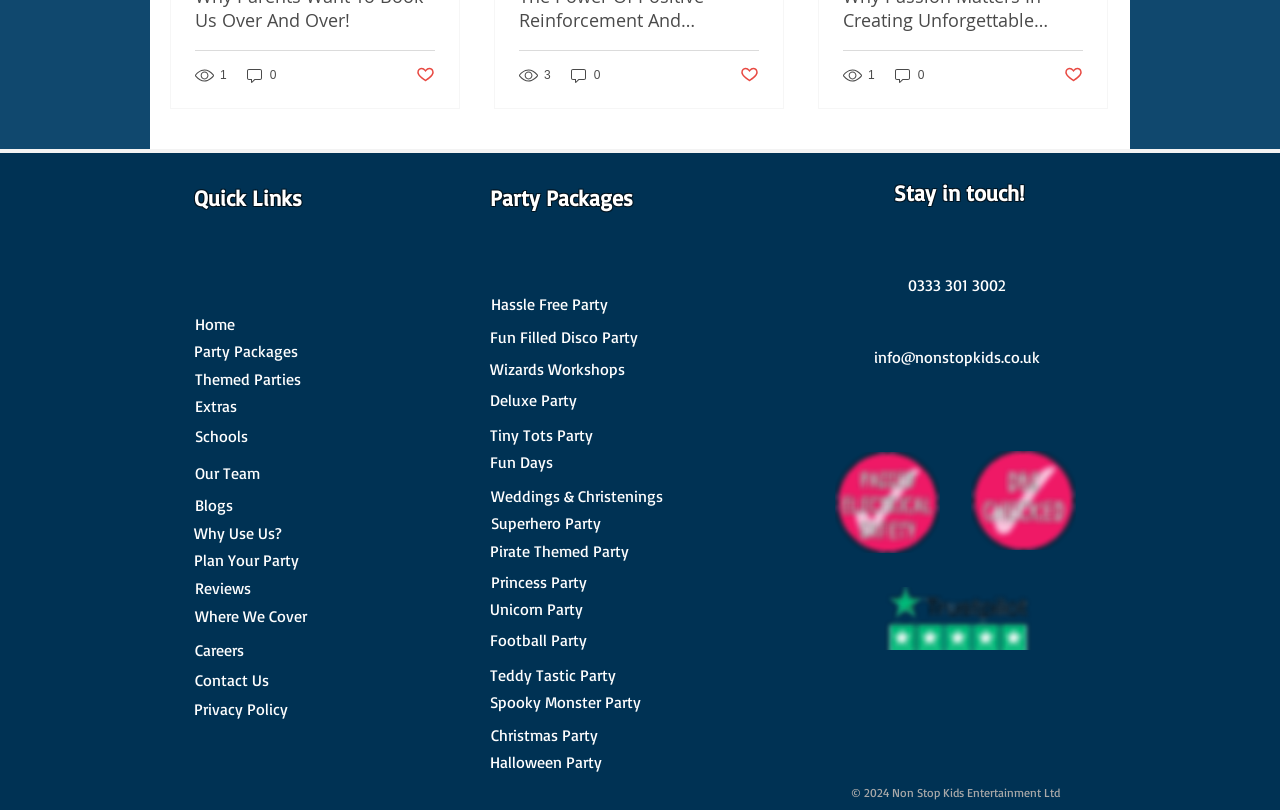Please identify the bounding box coordinates of the element I need to click to follow this instruction: "View 'Party Packages'".

[0.383, 0.227, 0.495, 0.265]